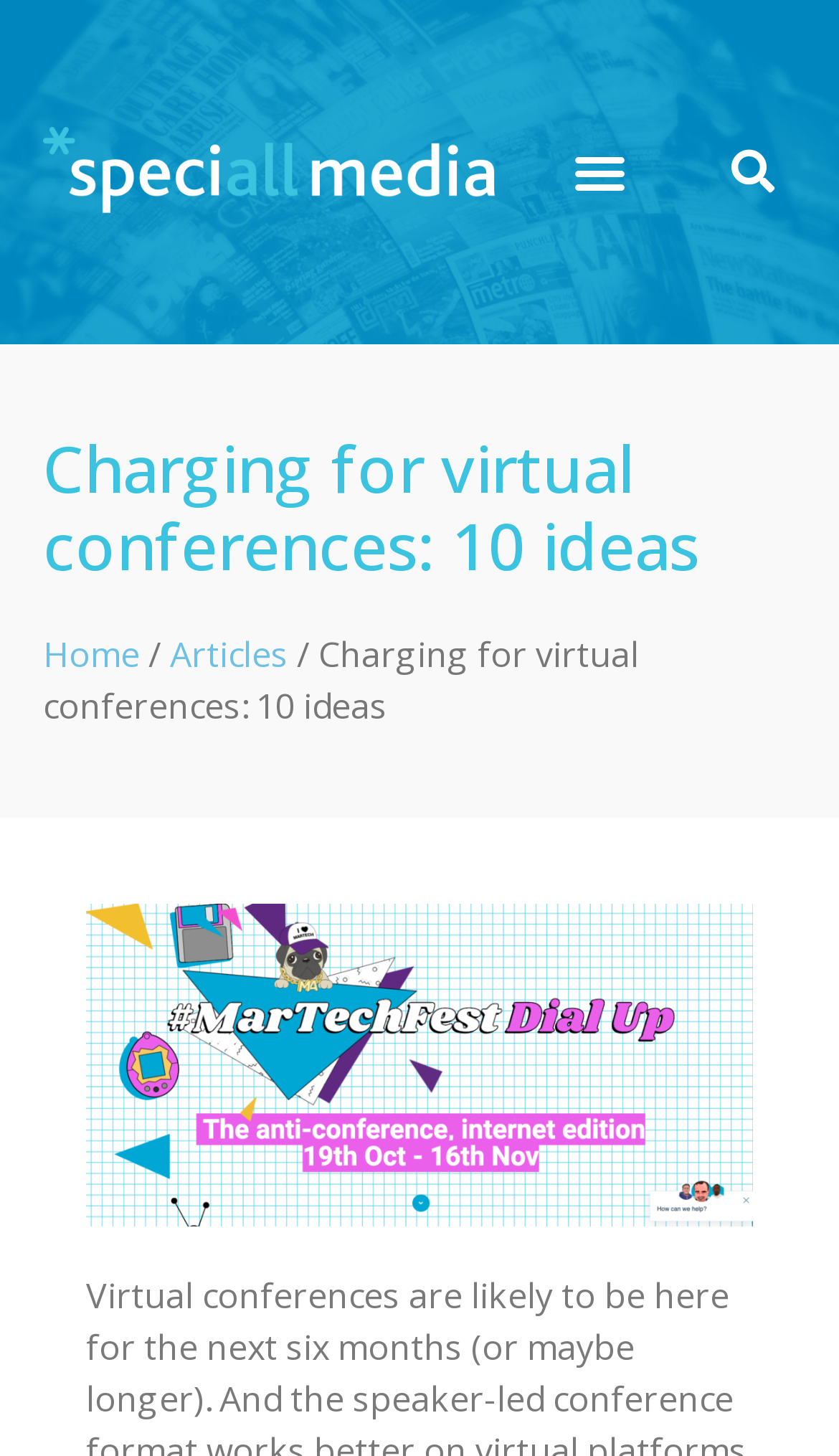What is the purpose of the button on the top right?
Respond to the question with a single word or phrase according to the image.

Menu Toggle